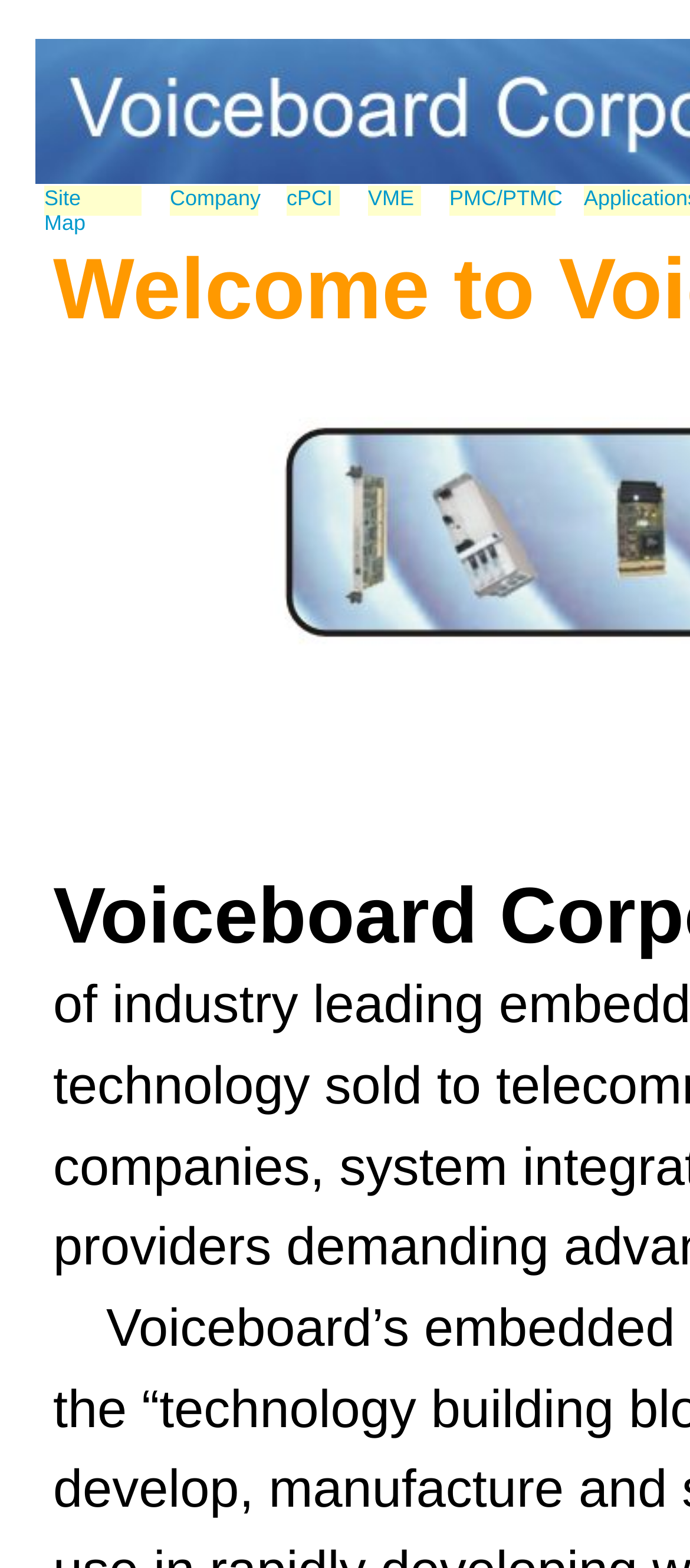Consider the image and give a detailed and elaborate answer to the question: 
Are the menu items arranged horizontally?

By comparing the x-coordinates of the bounding boxes of the menu items, I can see that they are arranged horizontally, with each item to the right of the previous one.